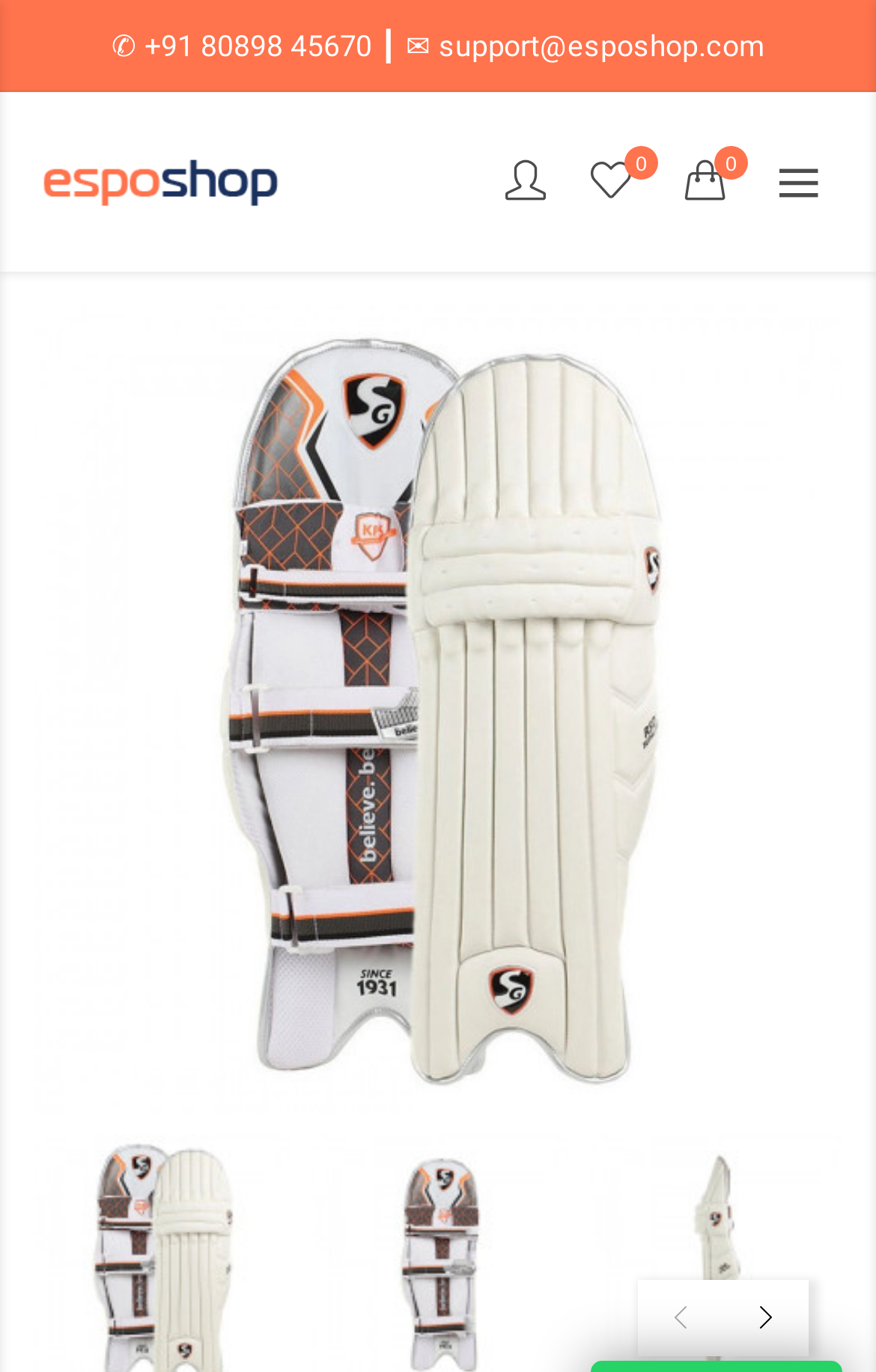Observe the image and answer the following question in detail: How many social media links are on the webpage?

I counted the social media links by looking at the top section of the webpage, where I found four links with icons representing different social media platforms. These links are likely for the website's social media profiles.